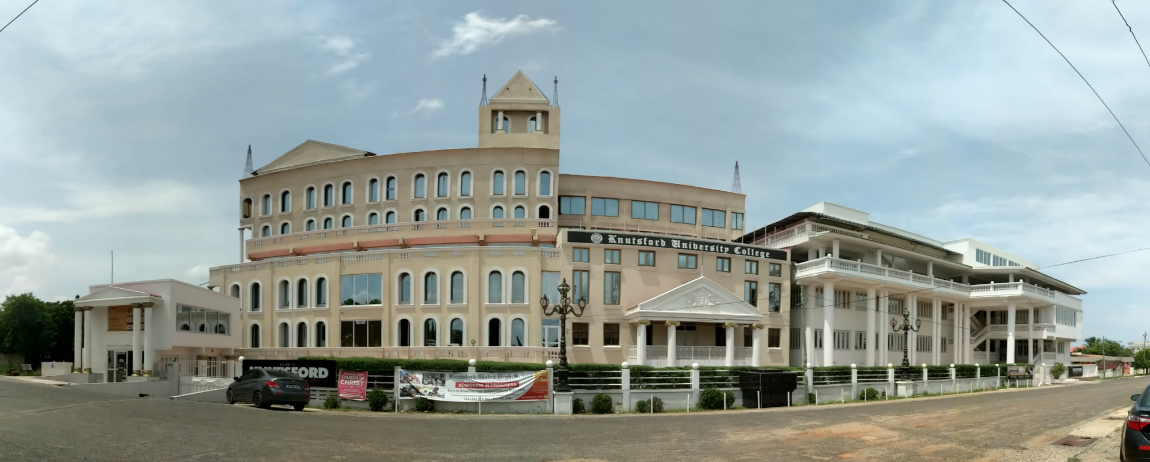Refer to the image and provide an in-depth answer to the question:
What type of education does Knutsford University College provide?

The type of education provided by Knutsford University College can be inferred from the caption, which highlights the university's commitment to providing high-quality, affordable education to students both locally and internationally.